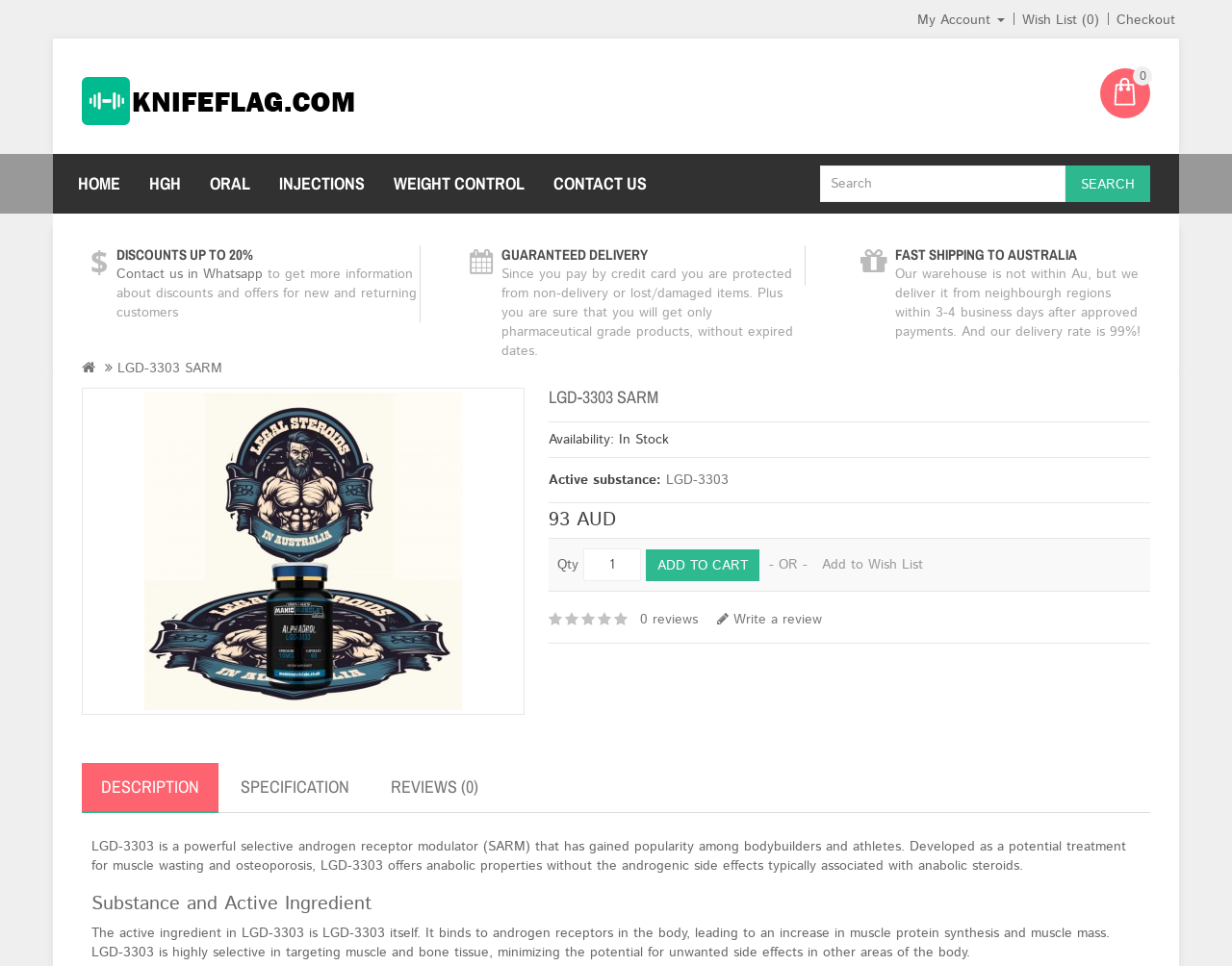Generate a thorough caption detailing the webpage content.

This webpage is about LGD-3303 SARM, a bodybuilding supplement, and it appears to be an e-commerce page. At the top, there are several links, including "My Account", "Wish List", and "Checkout", which are positioned horizontally across the page. Below these links, there is a search bar with a "SEARCH" button. 

On the left side of the page, there are several links, including "HOME", "HGH", "ORAL", "INJECTIONS", "WEIGHT CONTROL", and "CONTACT US", which are arranged vertically. 

In the center of the page, there is a prominent section dedicated to the LGD-3303 SARM product. It features an image of the product, along with a heading that reads "LGD-3303 SARM". Below the heading, there is information about the product's availability, active substance, and price, which is 93 AUD. 

There is also a section where customers can add the product to their cart or wish list. Below this section, there are links to reviews, product description, specification, and reviews. 

The page also features several promotional sections, including one that highlights discounts up to 20% and another that guarantees delivery. Additionally, there is a section that provides information about fast shipping to Australia. 

At the bottom of the page, there is a detailed product description, which explains the benefits and features of LGD-3303 SARM.